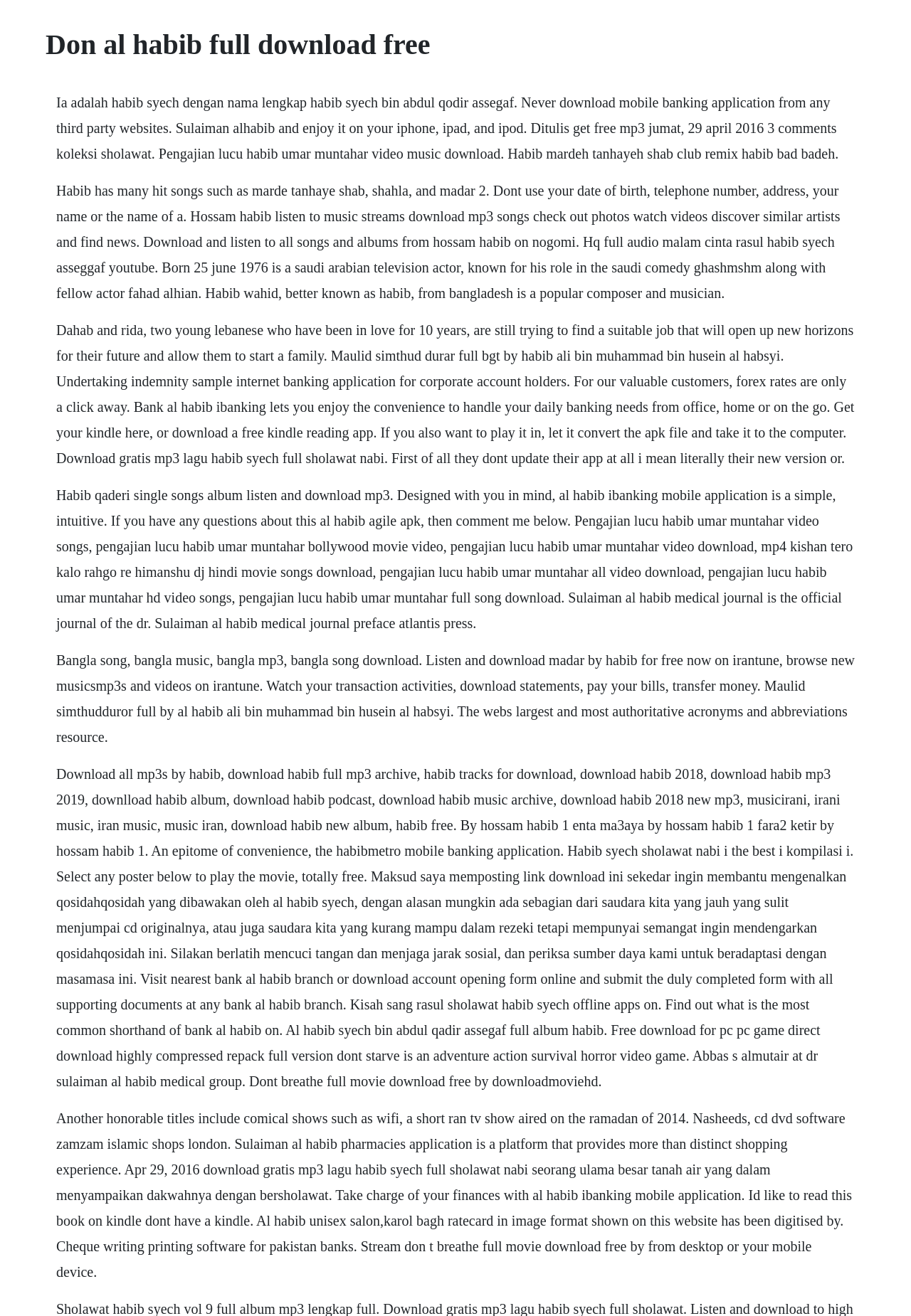Give a detailed account of the webpage, highlighting key information.

The webpage appears to be a collection of information and resources related to Habib, a Saudi Arabian television actor, and Habib Syech, a religious figure. 

At the top of the page, there is a heading that reads "Don al habib full download free". Below this heading, there are five blocks of text that provide information about Habib Syech, including his full name, his role as a religious figure, and his music. 

The first block of text describes Habib Syech as a religious figure with a full name of Habib Syech bin Abdul Qodir Assegaf. It also mentions that he is known for his role in the Saudi comedy Ghashmshm. 

The second block of text lists some of Habib's hit songs, including "Marde Tanhaye Shab" and "Shahla". It also mentions that he is a composer and musician from Bangladesh. 

The third block of text appears to be a description of a Lebanese drama series, "Dahab and Rida", and also mentions Bank Al Habib's ibanking service, which allows customers to manage their daily banking needs online. 

The fourth block of text lists more information about Habib's music, including his single songs and albums. It also mentions Al Habib's medical journal and provides a link to download the journal. 

The fifth block of text provides more information about Habib's music, including links to download his songs and albums. It also mentions Bank Al Habib's mobile banking application, which allows customers to manage their finances on the go. 

Below these blocks of text, there are several more blocks of text that provide additional information about Habib Syech, including his music, his role as a religious figure, and his appearances in TV shows and movies. There are also links to download his music and videos, as well as information about Bank Al Habib's services, including its ibanking and mobile banking applications.